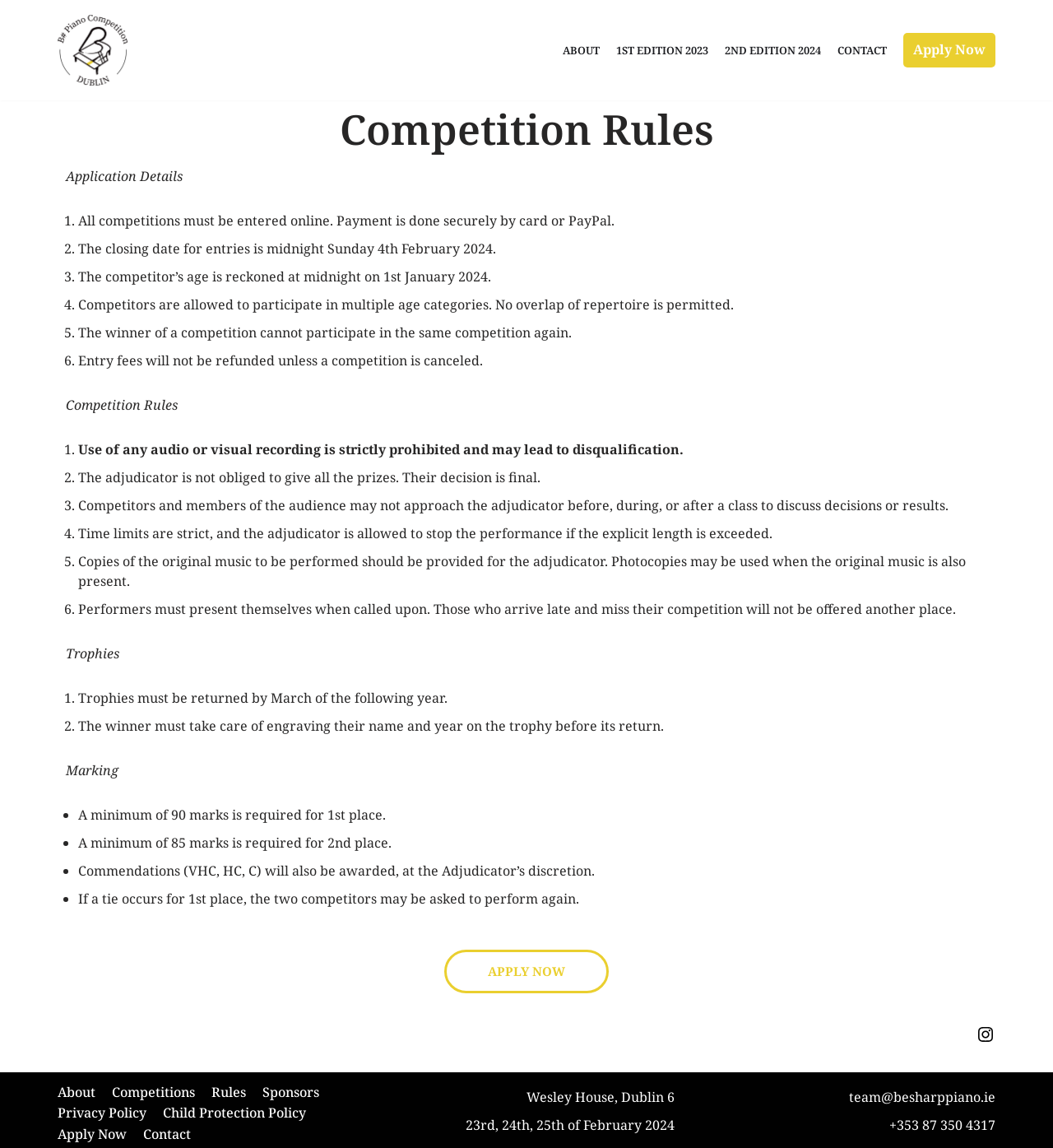How can I contact the competition organizers?
Give a detailed explanation using the information visible in the image.

The webpage provides contact information for the competition organizers, including an email address (team@besharppiano.ie) and a phone number (+353 87 350 4317), which can be found at the bottom of the webpage.